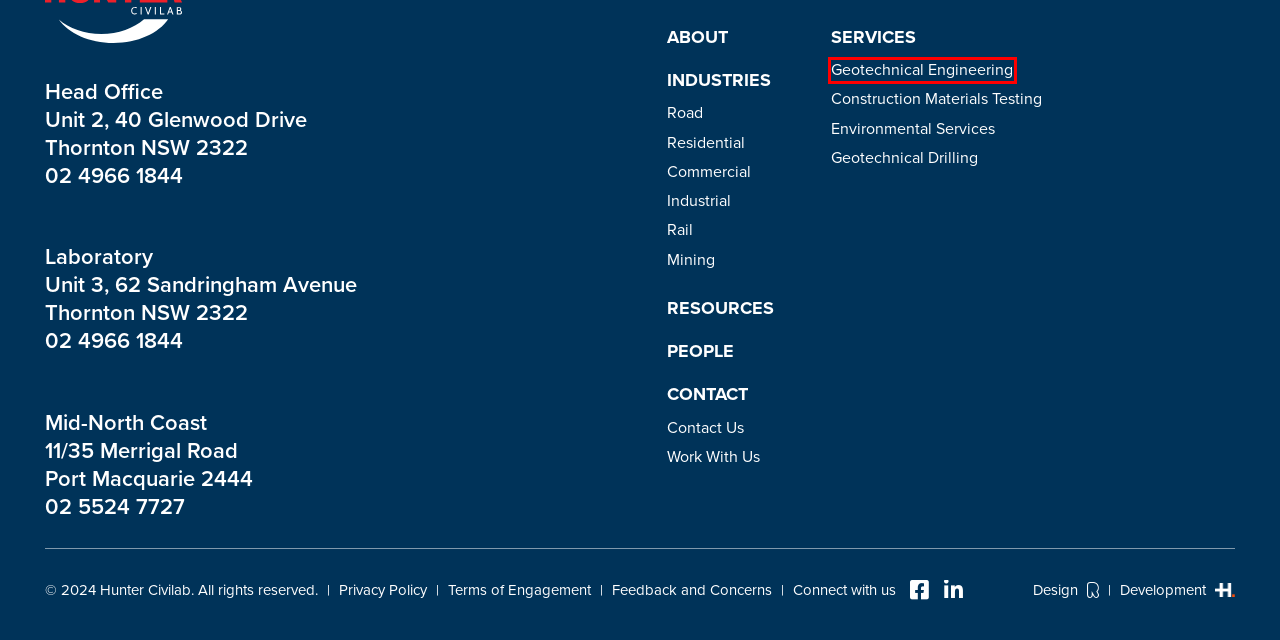Analyze the webpage screenshot with a red bounding box highlighting a UI element. Select the description that best matches the new webpage after clicking the highlighted element. Here are the options:
A. Construction Materials Testing and Reporting - Hunter Civilab
B. Geotechnical Geotechnical Drilling - Hunter Civilab
C. Geotechnical Engineering and Site Investigations - Hunter Civilab
D. Residential Site Investigations and Lot Classifications - Hunter Civilab
E. Industrial Testing and Engineering Services - Hunter Civilab
F. Environmental Services, Compliance and Sustainability- Hunter Civilab
G. Mining Environmental and Geotechnical Services - Hunter Civilab
H. Industry Resources, Relevant and Interesting Information - Hunter Civilab

C